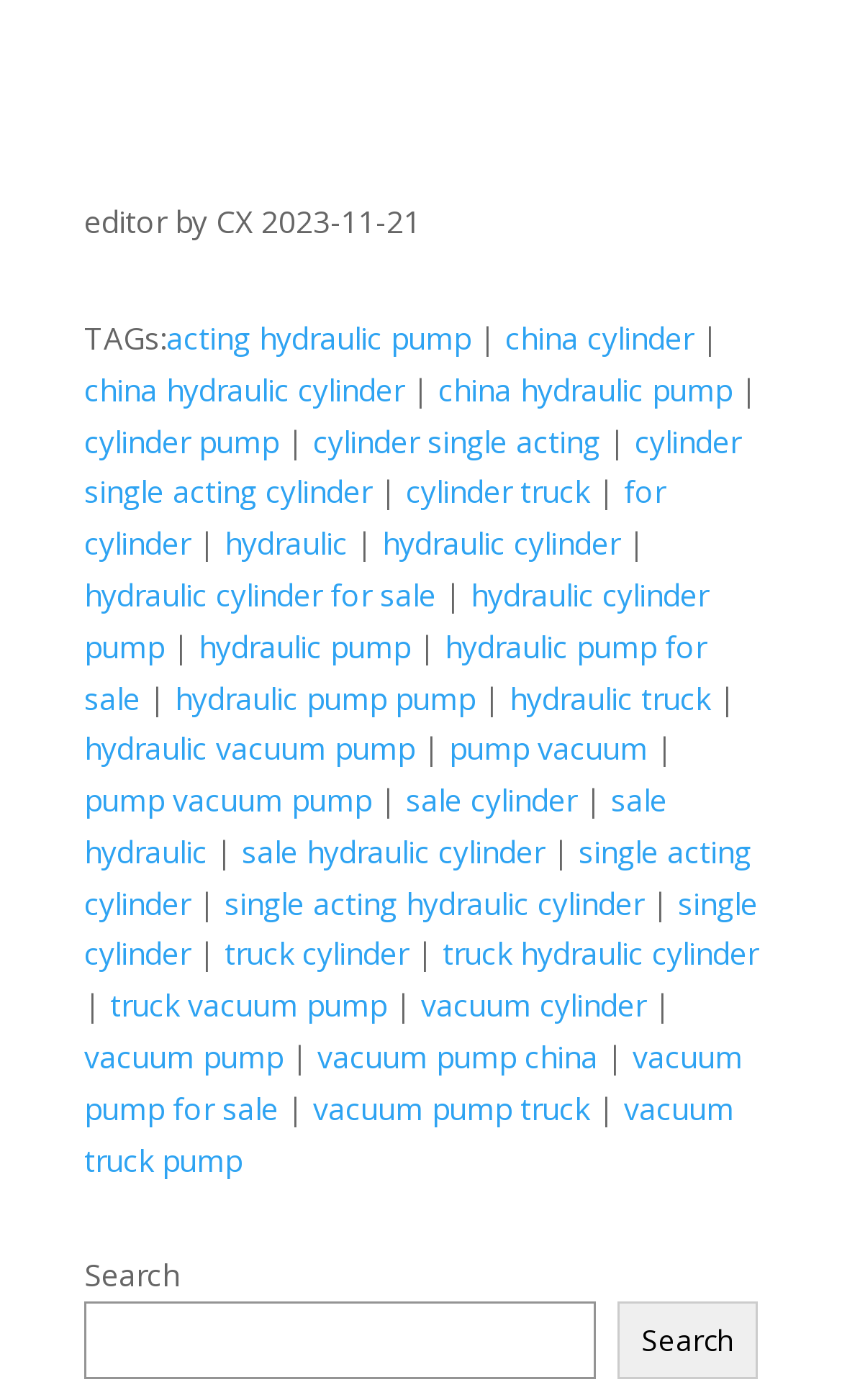What are the main categories of products listed on this webpage?
Examine the image and provide an in-depth answer to the question.

By analyzing the links and text on the webpage, it appears that the main categories of products listed are hydraulic pumps and cylinders, with various sub-categories and specifications.